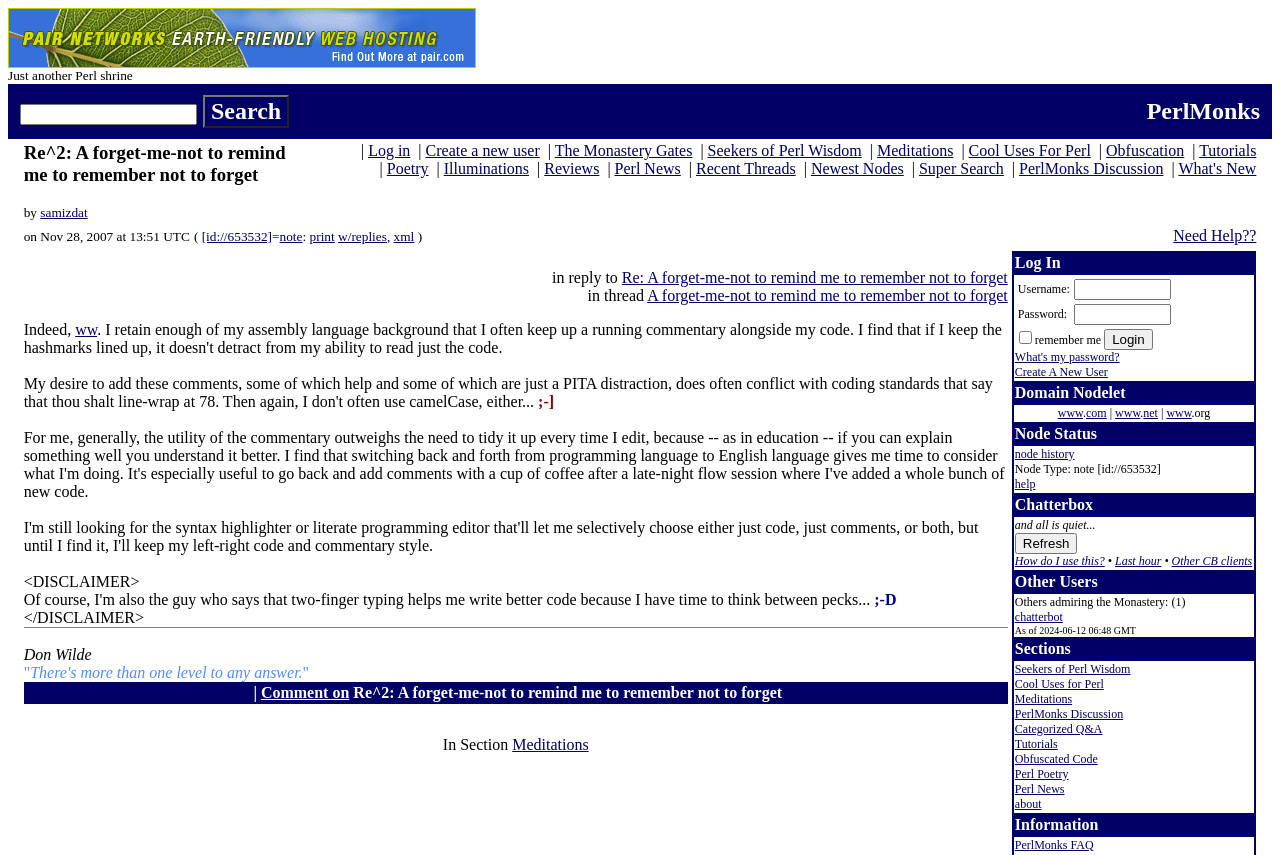Determine the bounding box coordinates for the clickable element to execute this instruction: "Log in". Provide the coordinates as four float numbers between 0 and 1, i.e., [left, top, right, bottom].

[0.288, 0.166, 0.321, 0.186]